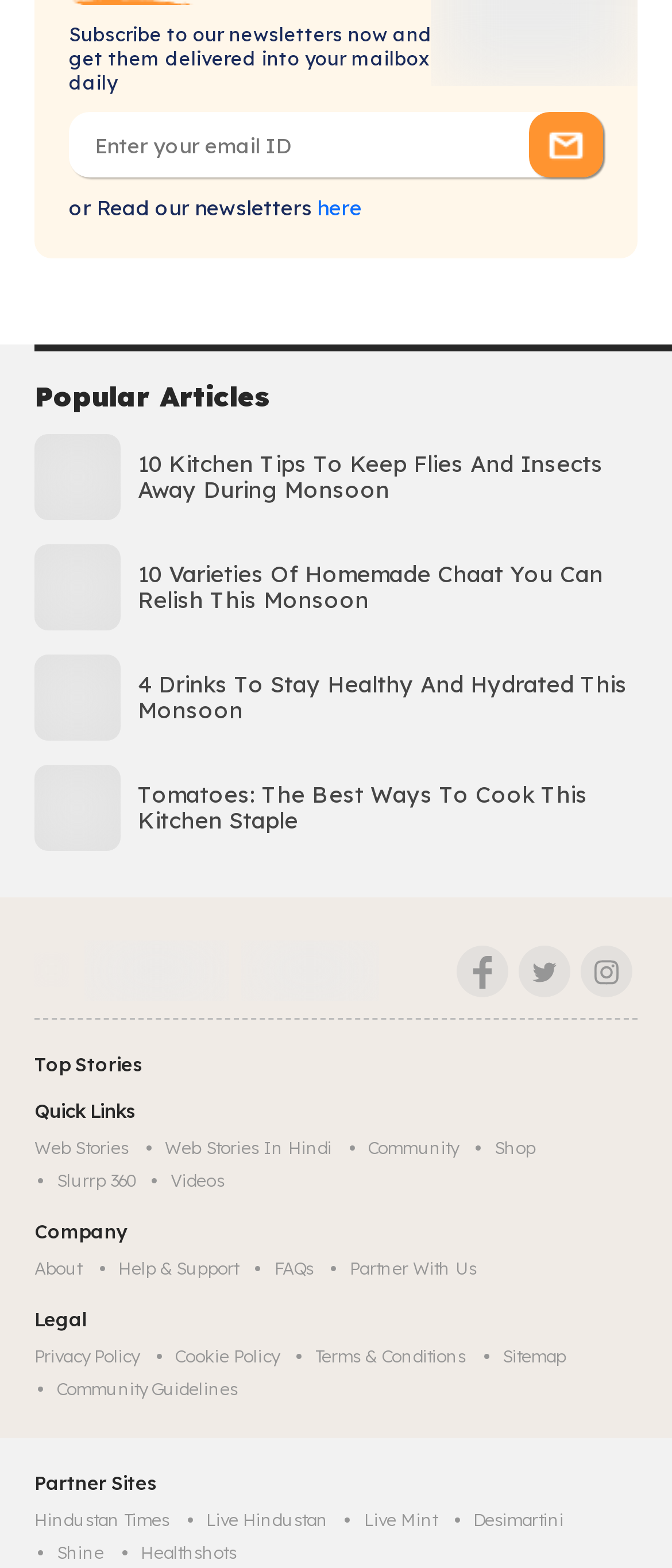Extract the bounding box for the UI element that matches this description: "FAQs".

[0.408, 0.797, 0.488, 0.818]